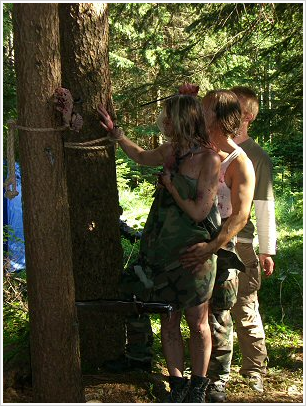Give an elaborate caption for the image.

The image captures a pivotal moment during the filming of a scene in a dramatic setting, surrounded by lush greenery. It features three individuals: a woman is partially clothed in camouflage, appearing to engage with two men, one of whom stands behind her, adding a sense of tension to the interaction. The atmosphere suggests a complex emotional or narrative dynamic, possibly exploring themes of vulnerability and power dynamics, which aligns with discussions in the surrounding text about the challenges and moral considerations faced by actors in intense roles. The lush forest setting enhances the raw, primal feel of the moment, inviting viewers to ponder the motivations and emotional depth involved in the scene being filmed.